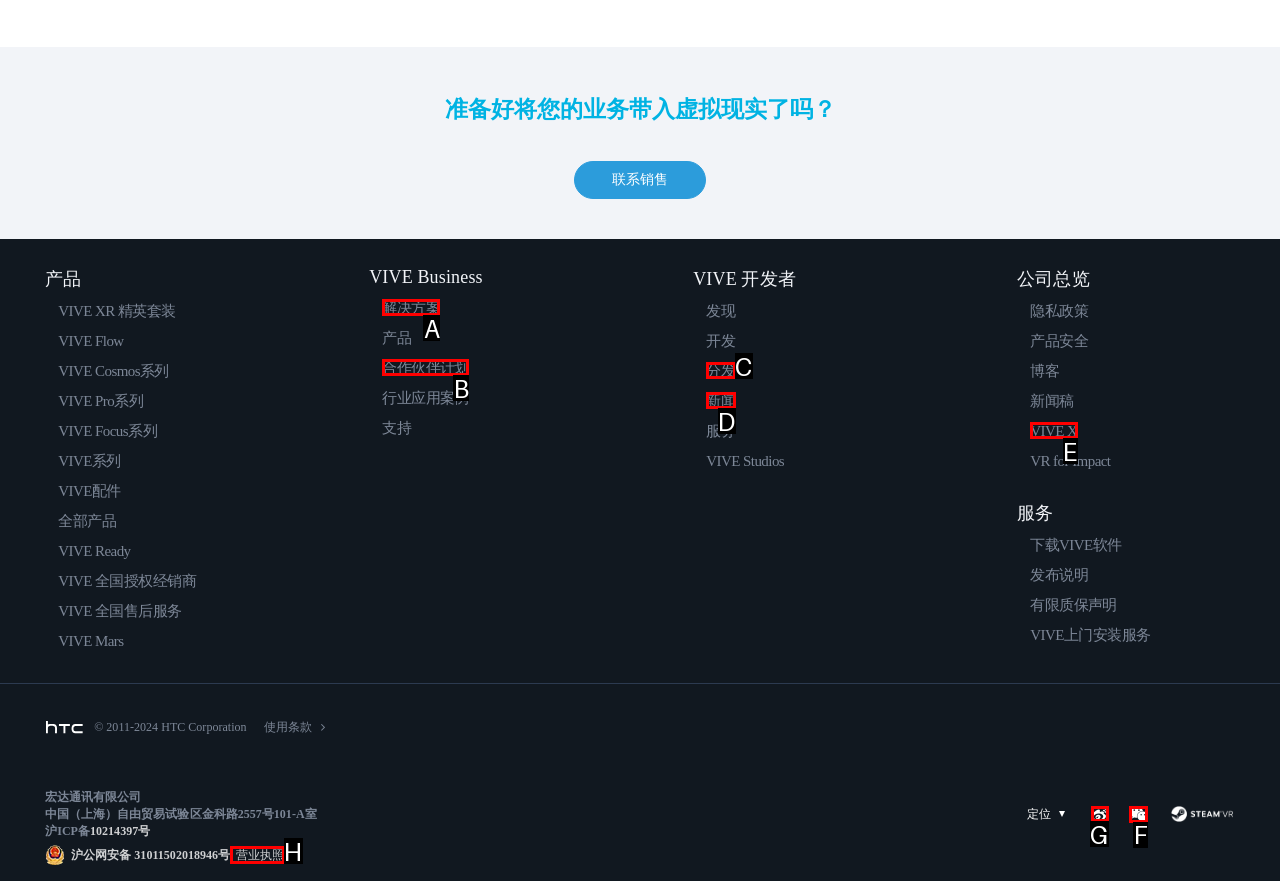Identify the HTML element that should be clicked to accomplish the task: Click 'Weibo'
Provide the option's letter from the given choices.

G